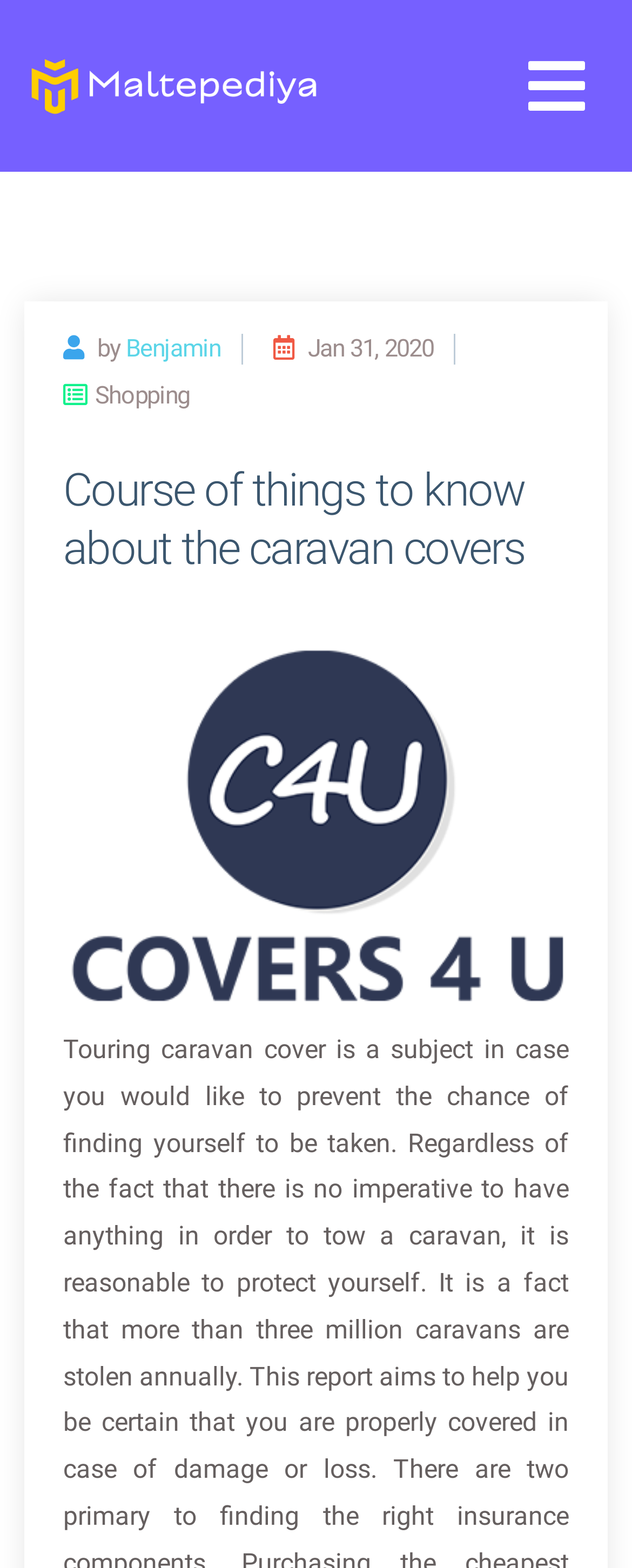Explain in detail what you observe on this webpage.

The webpage is about a course related to caravan covers, with the title "Course of things to know about the caravan covers" prominently displayed. At the top left, there is a link and an image, both labeled "Maltepediya Log", which appears to be the logo of the website. 

On the top right, there is a button with an icon, likely a menu or settings button. Below the logo, there is a heading that indicates the author of the content, "Benjamin", and the date "Jan 31, 2020", along with a category label "Shopping". 

The main content of the webpage is divided into sections, with a large image of "Caravan covers" taking up a significant portion of the page, situated below the author and date information. The image is centered and spans almost the entire width of the page.